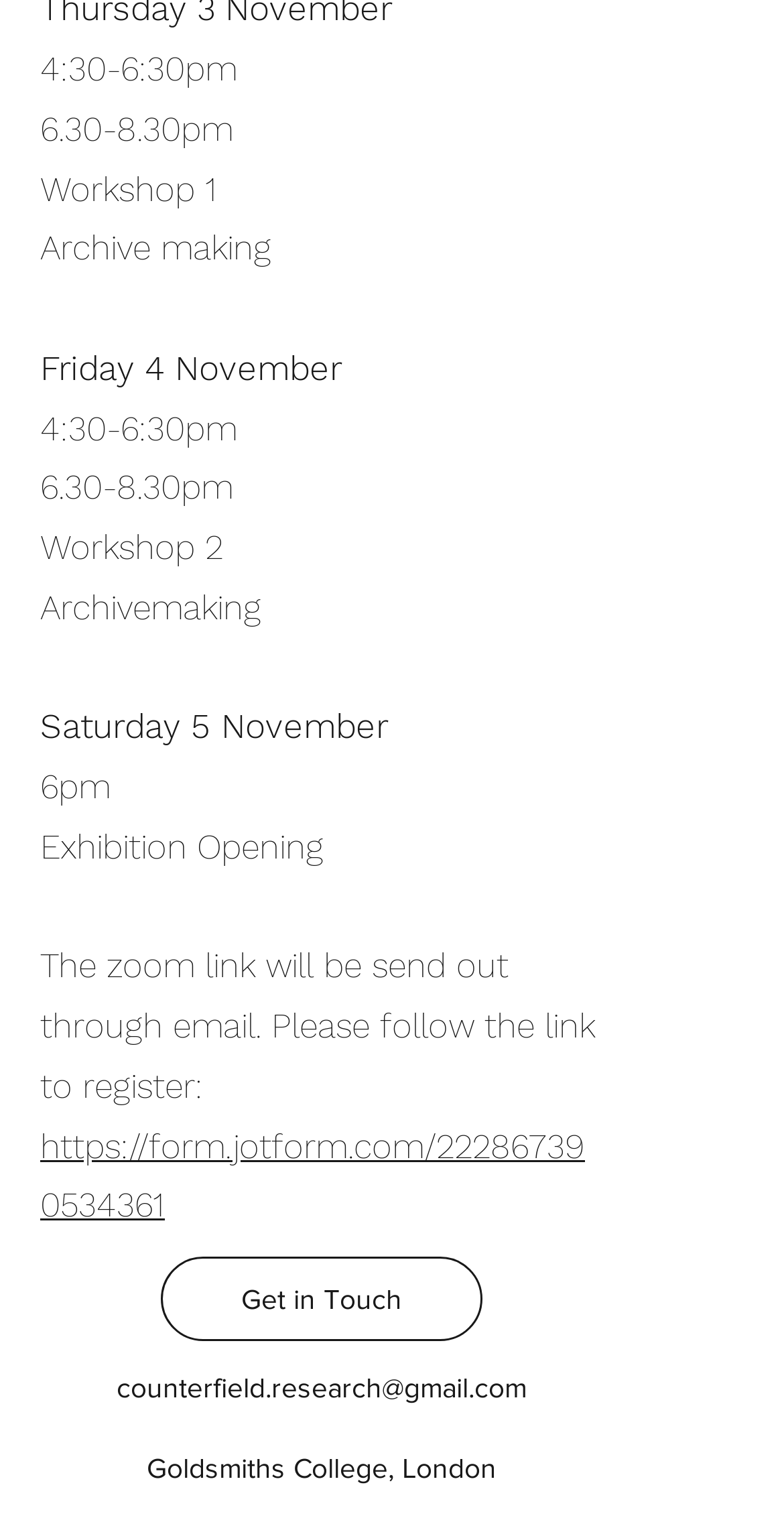Bounding box coordinates are specified in the format (top-left x, top-left y, bottom-right x, bottom-right y). All values are floating point numbers bounded between 0 and 1. Please provide the bounding box coordinate of the region this sentence describes: counterfield.research@gmail.com

[0.149, 0.905, 0.672, 0.926]